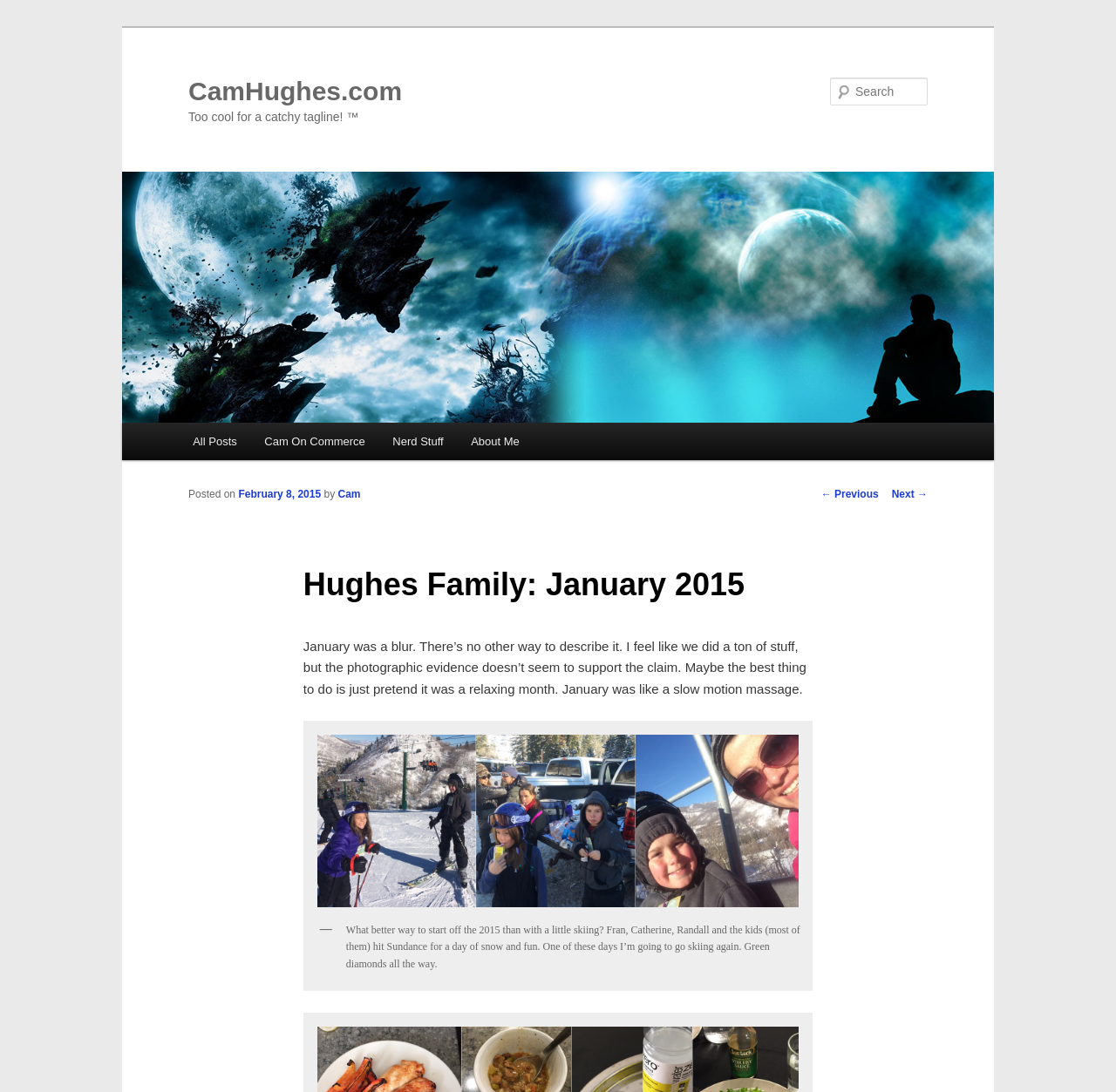Specify the bounding box coordinates of the area to click in order to follow the given instruction: "View Cam's profile."

[0.303, 0.447, 0.323, 0.458]